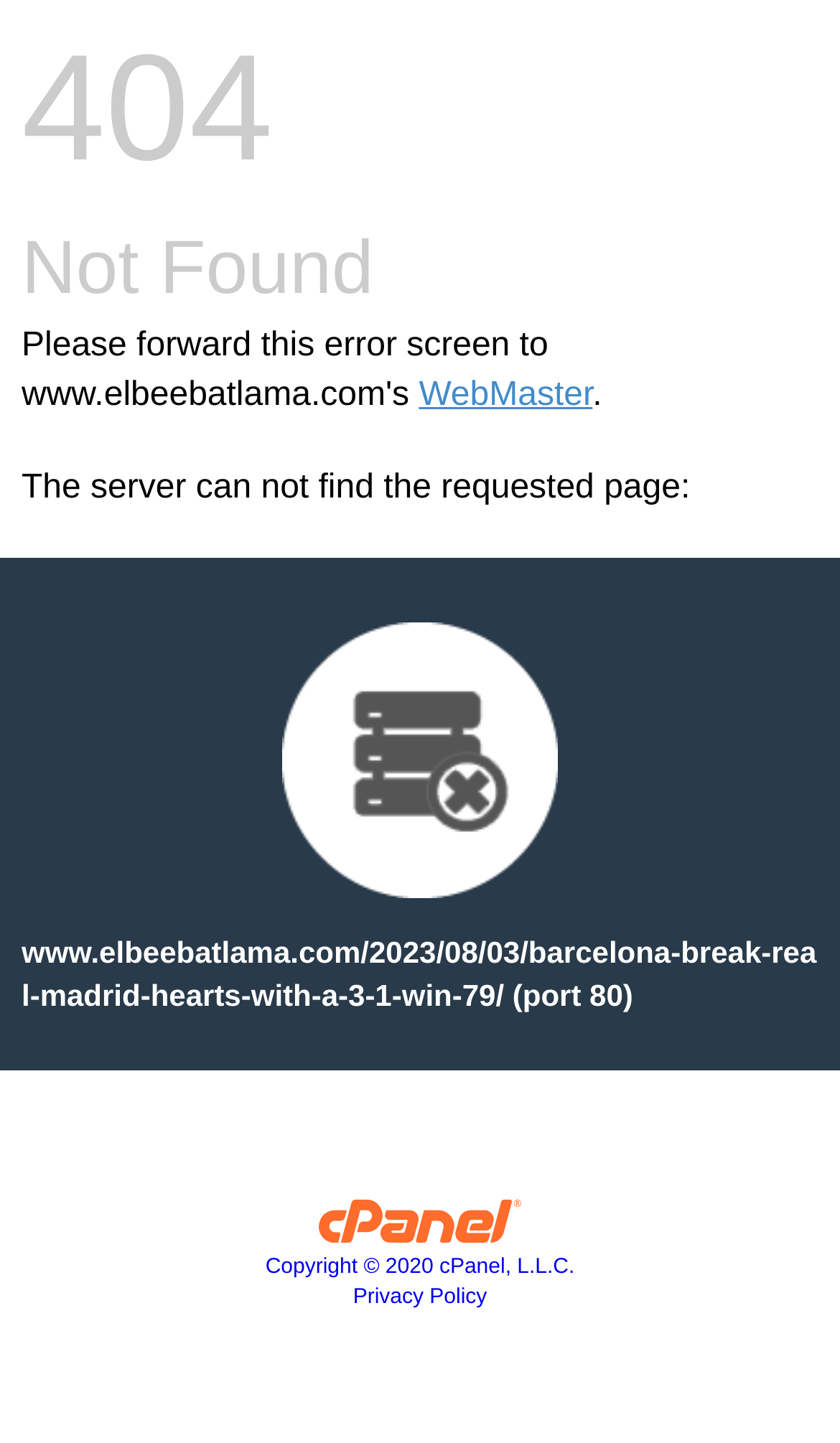Using the description: "Copyright © 2020 cPanel, L.L.C.", identify the bounding box of the corresponding UI element in the screenshot.

[0.316, 0.869, 0.684, 0.886]